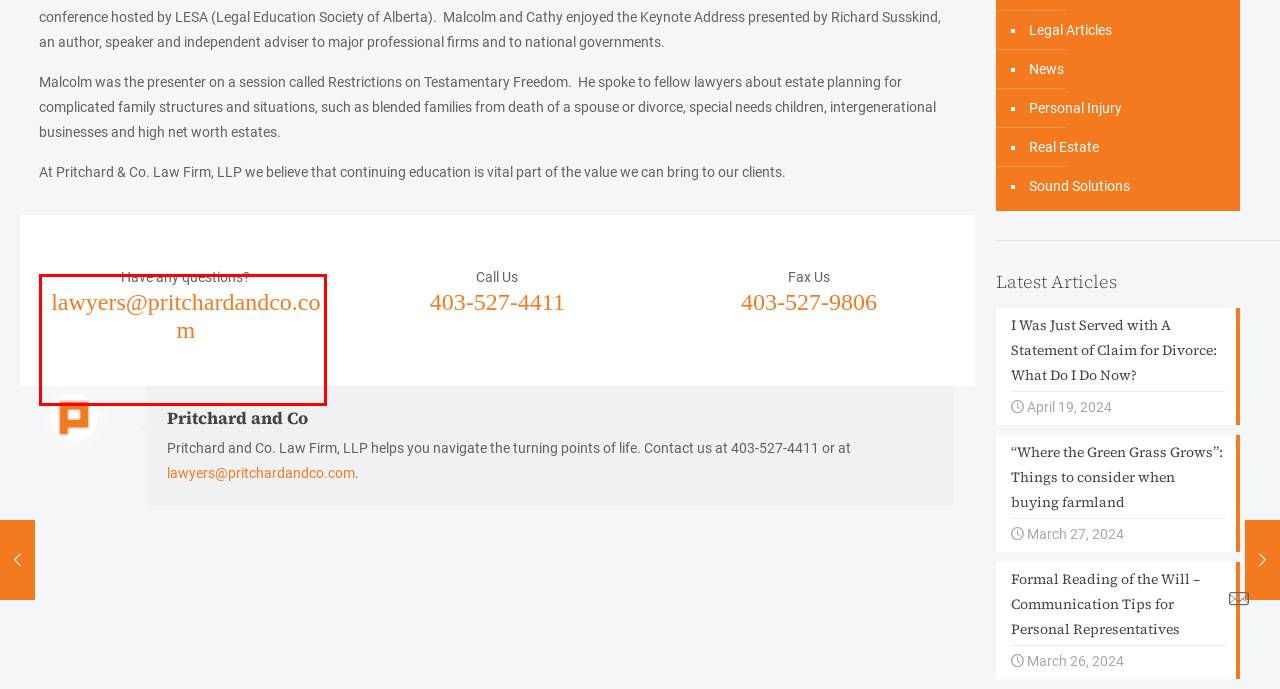Please identify the text within the red rectangular bounding box in the provided webpage screenshot.

Any information obtained from this site is general legal information. If you would like more information about how the law applies to your particular circumstances please contact us at lawyers@pritchardandco.com.